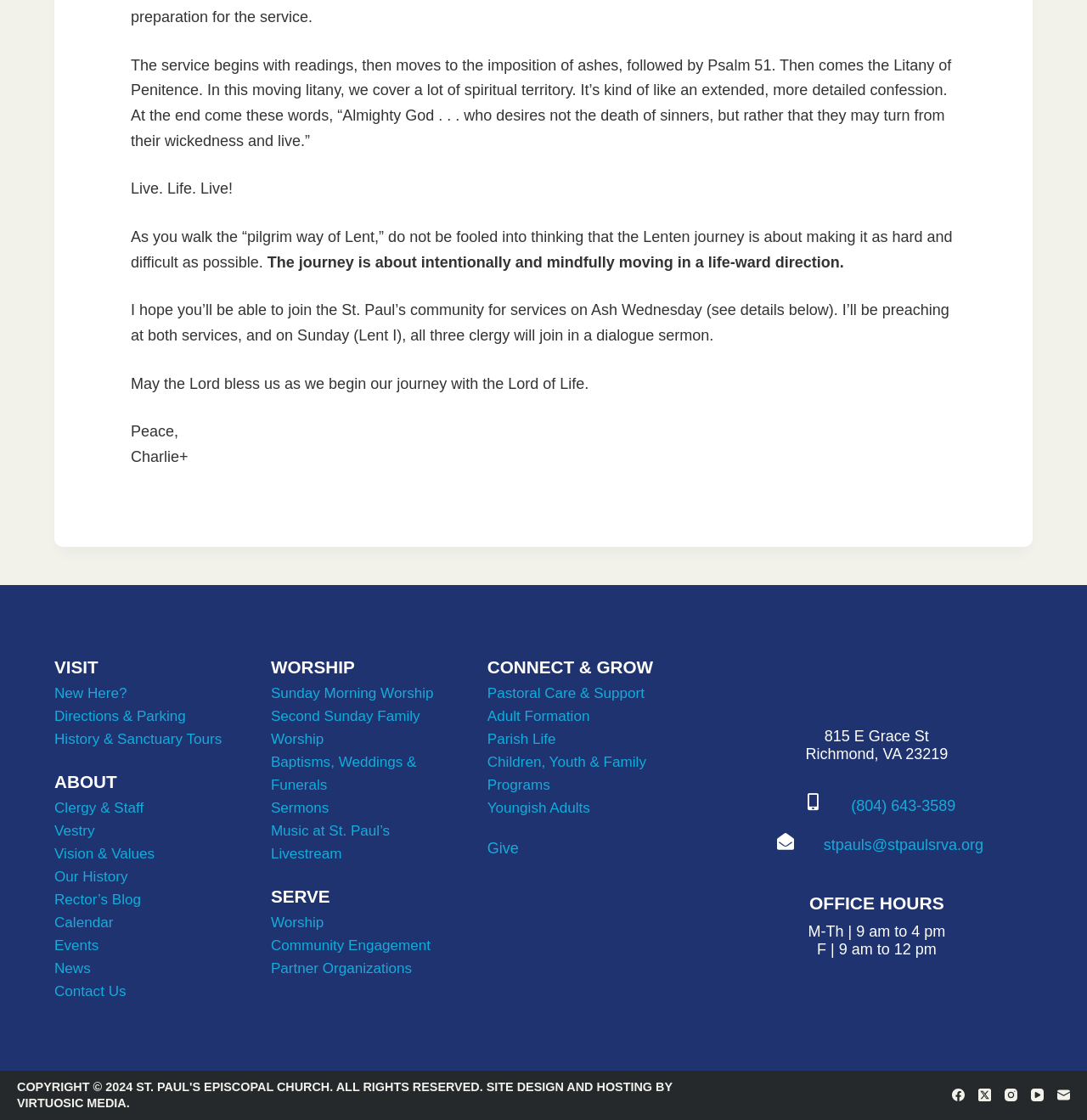Based on the provided description, "Fashion", find the bounding box of the corresponding UI element in the screenshot.

None